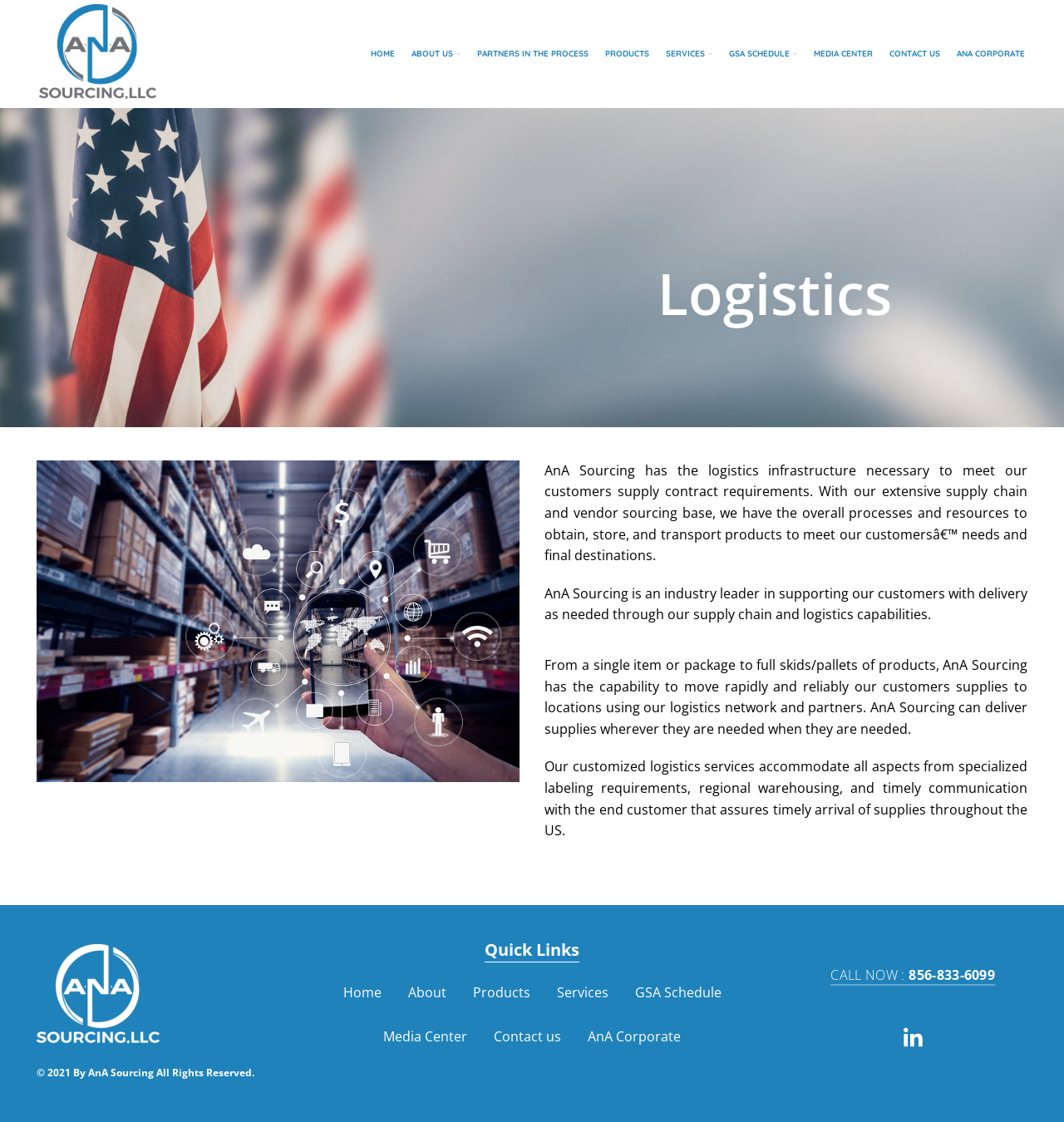Please find the bounding box coordinates of the element that you should click to achieve the following instruction: "View NVIDIA GeForce RTX 4080 Unboxed article". The coordinates should be presented as four float numbers between 0 and 1: [left, top, right, bottom].

None